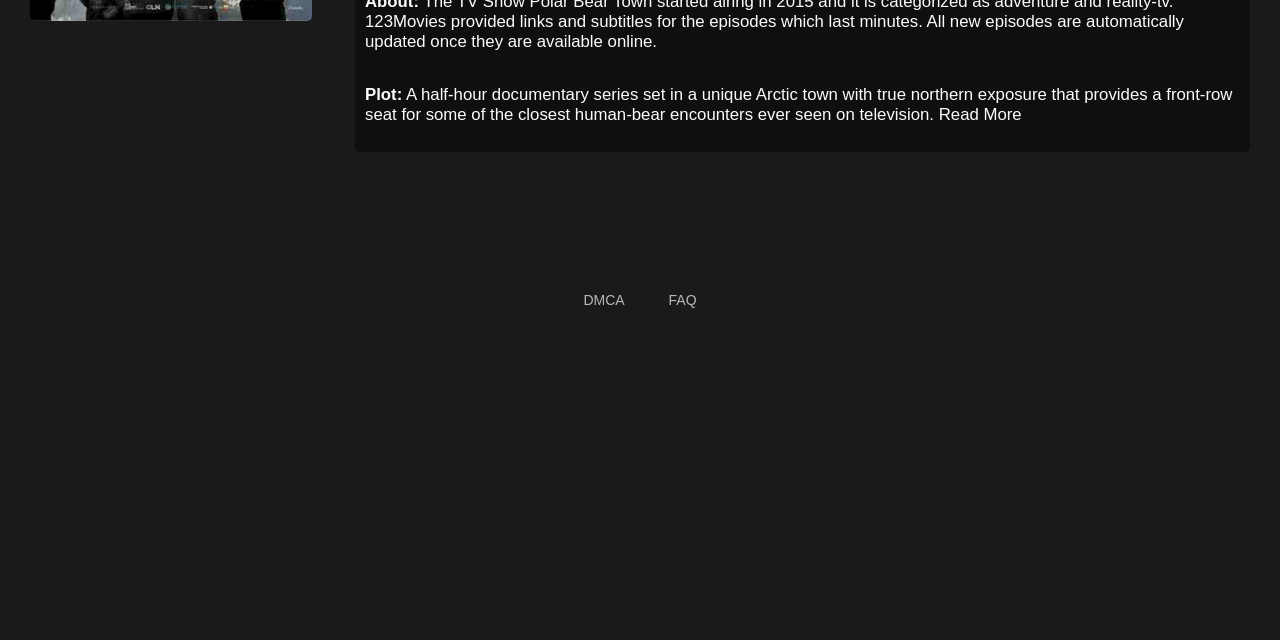Bounding box coordinates are specified in the format (top-left x, top-left y, bottom-right x, bottom-right y). All values are floating point numbers bounded between 0 and 1. Please provide the bounding box coordinate of the region this sentence describes: Read More

[0.733, 0.165, 0.798, 0.194]